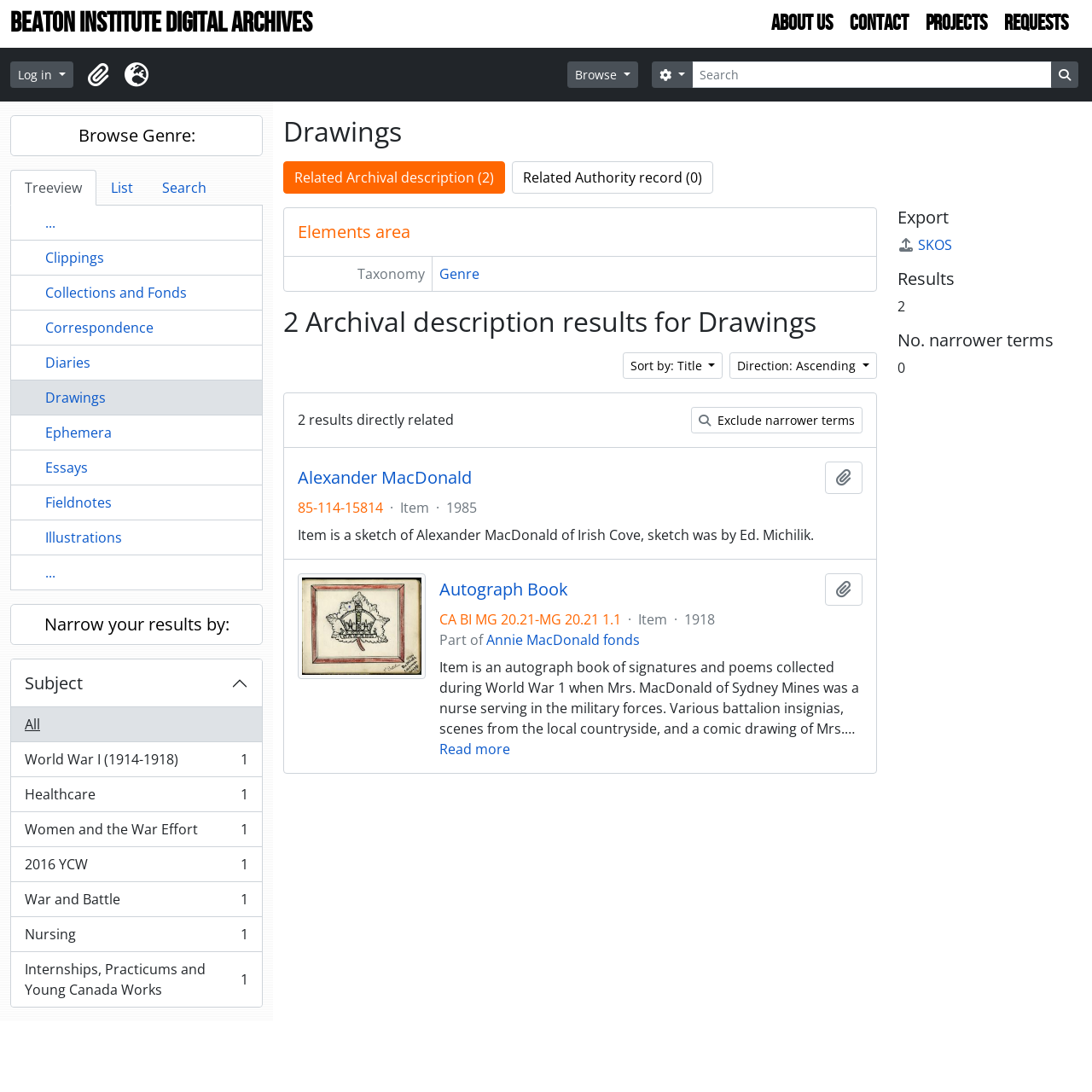Locate the coordinates of the bounding box for the clickable region that fulfills this instruction: "Browse Genre".

[0.009, 0.105, 0.241, 0.143]